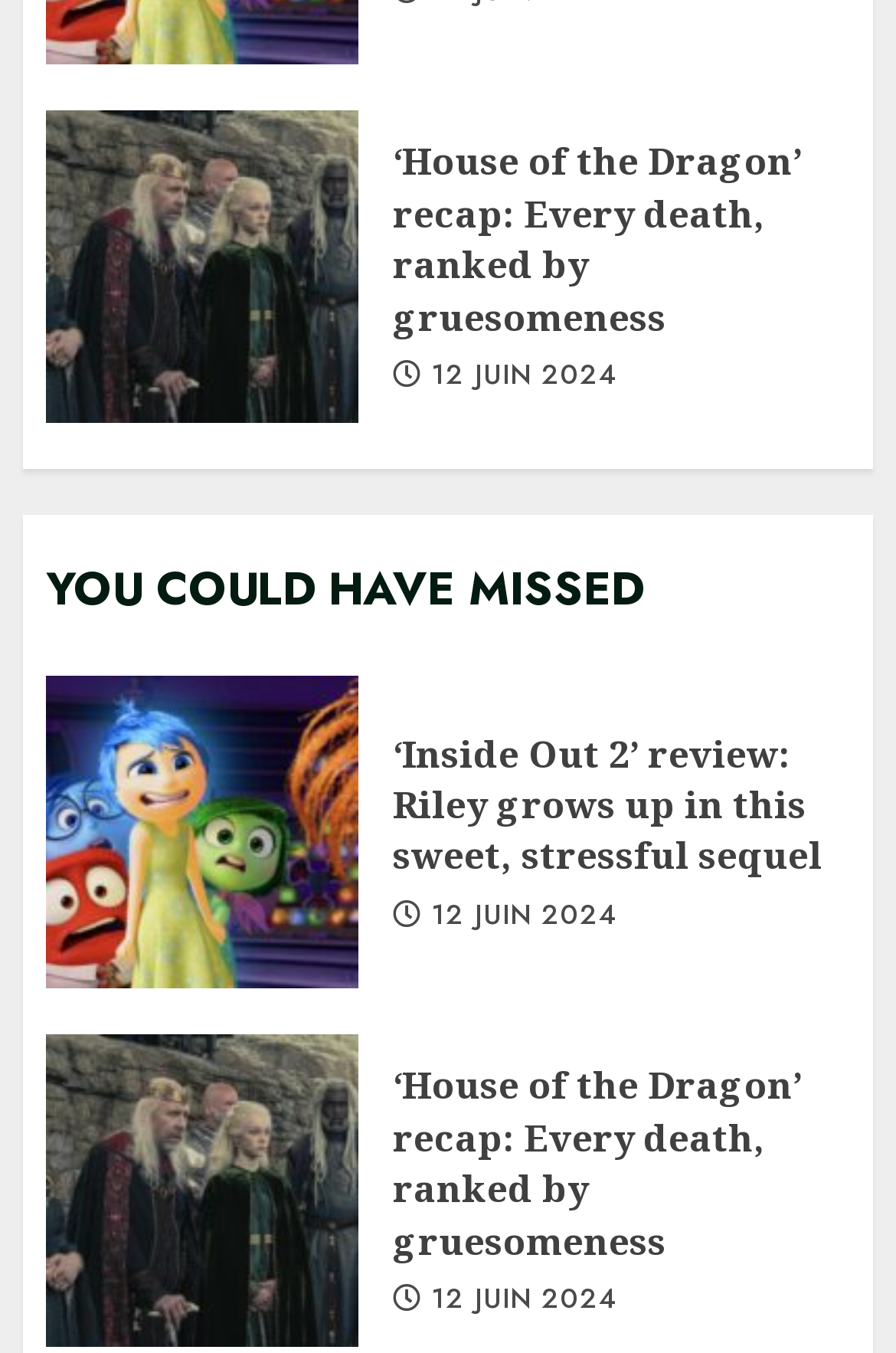Analyze the image and provide a detailed answer to the question: What is the title of the first article?

I determined the title of the first article by looking at the text content of the first link element, which is 'House of the Dragon recap: Every death, ranked by gruesomeness'. I extracted the main title from the full text, ignoring the subtitle.